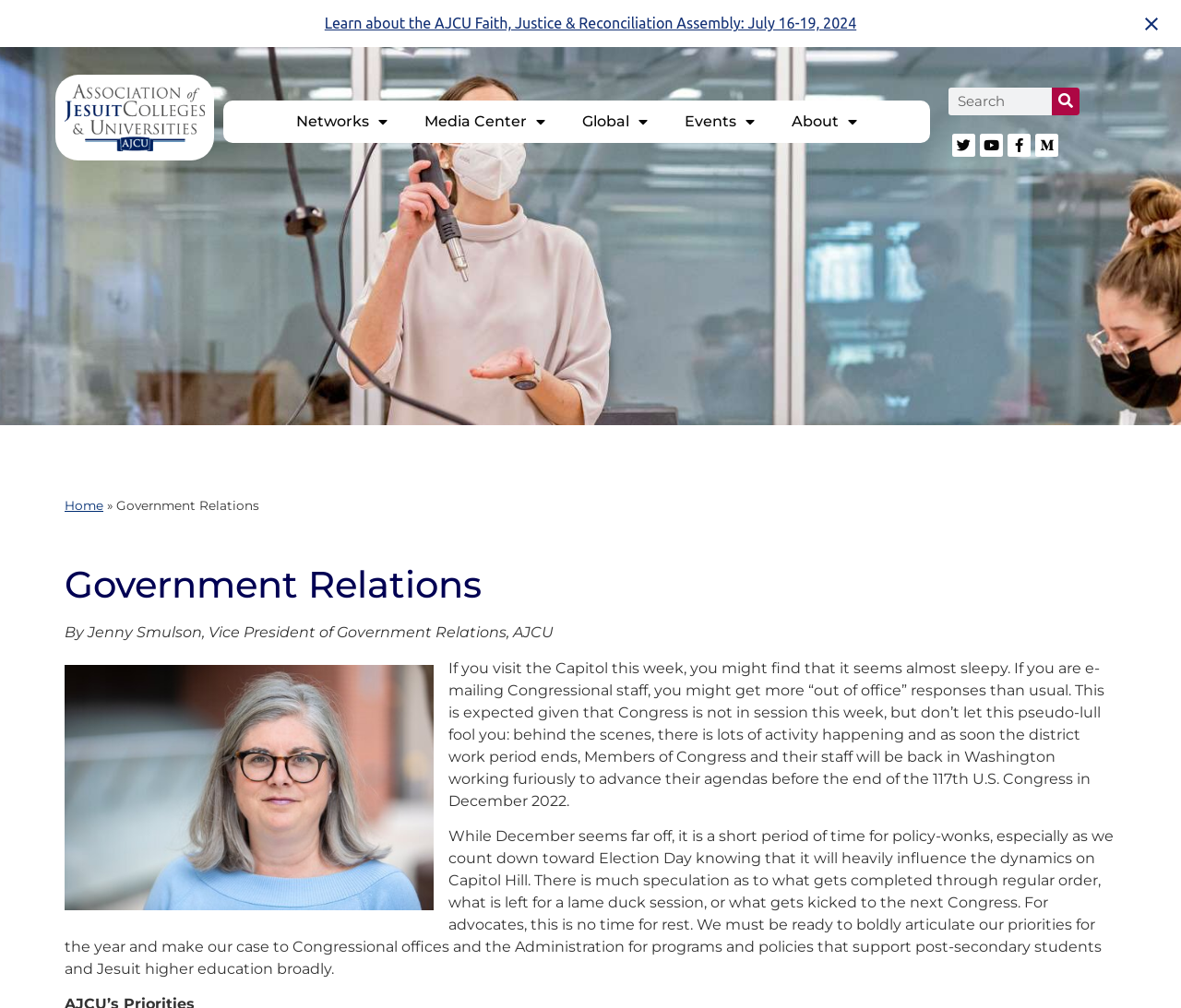Please provide a brief answer to the following inquiry using a single word or phrase:
What is the purpose of the search box?

To search the website